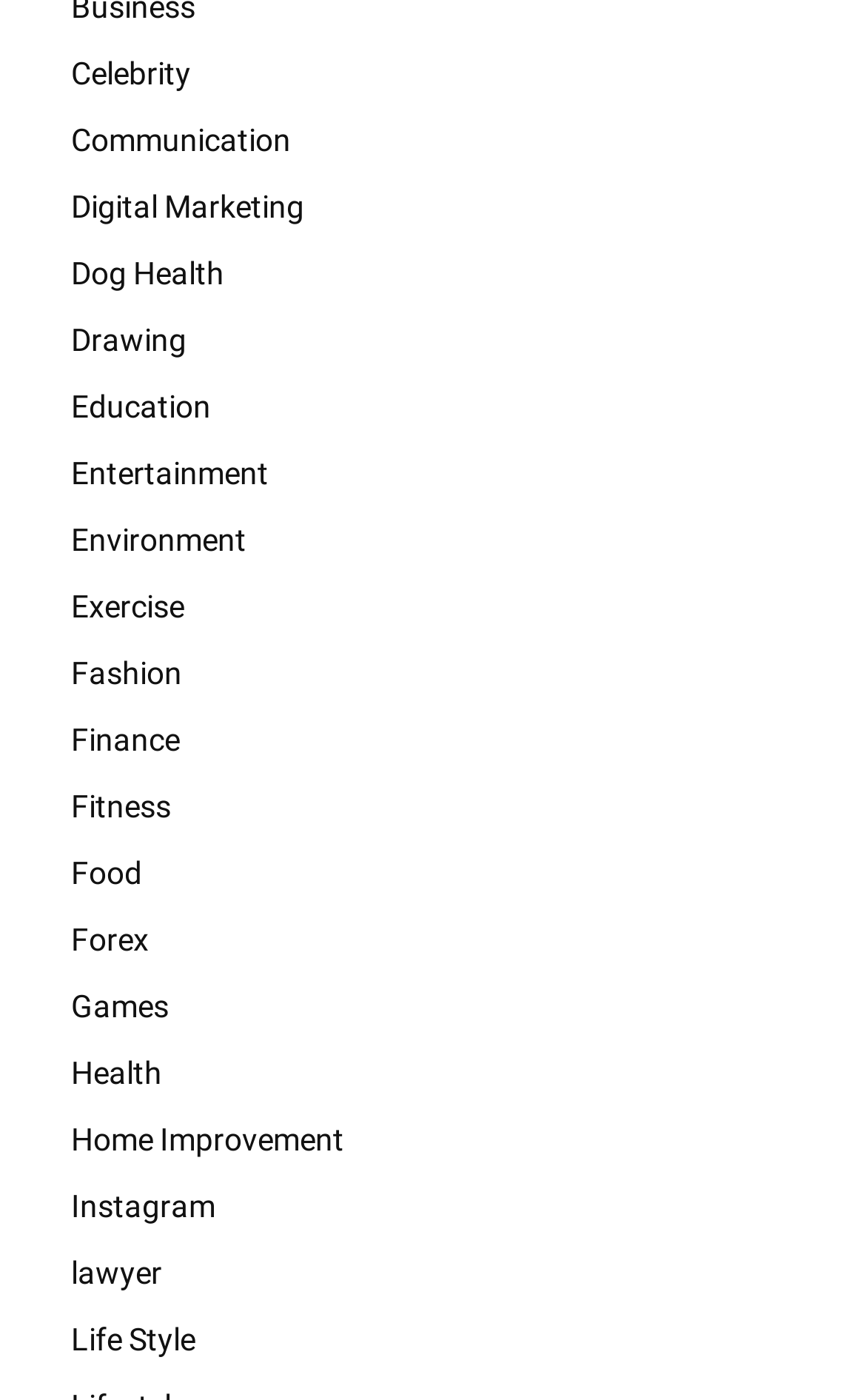Locate the bounding box coordinates of the clickable element to fulfill the following instruction: "Send an email to info@innofour.com". Provide the coordinates as four float numbers between 0 and 1 in the format [left, top, right, bottom].

None